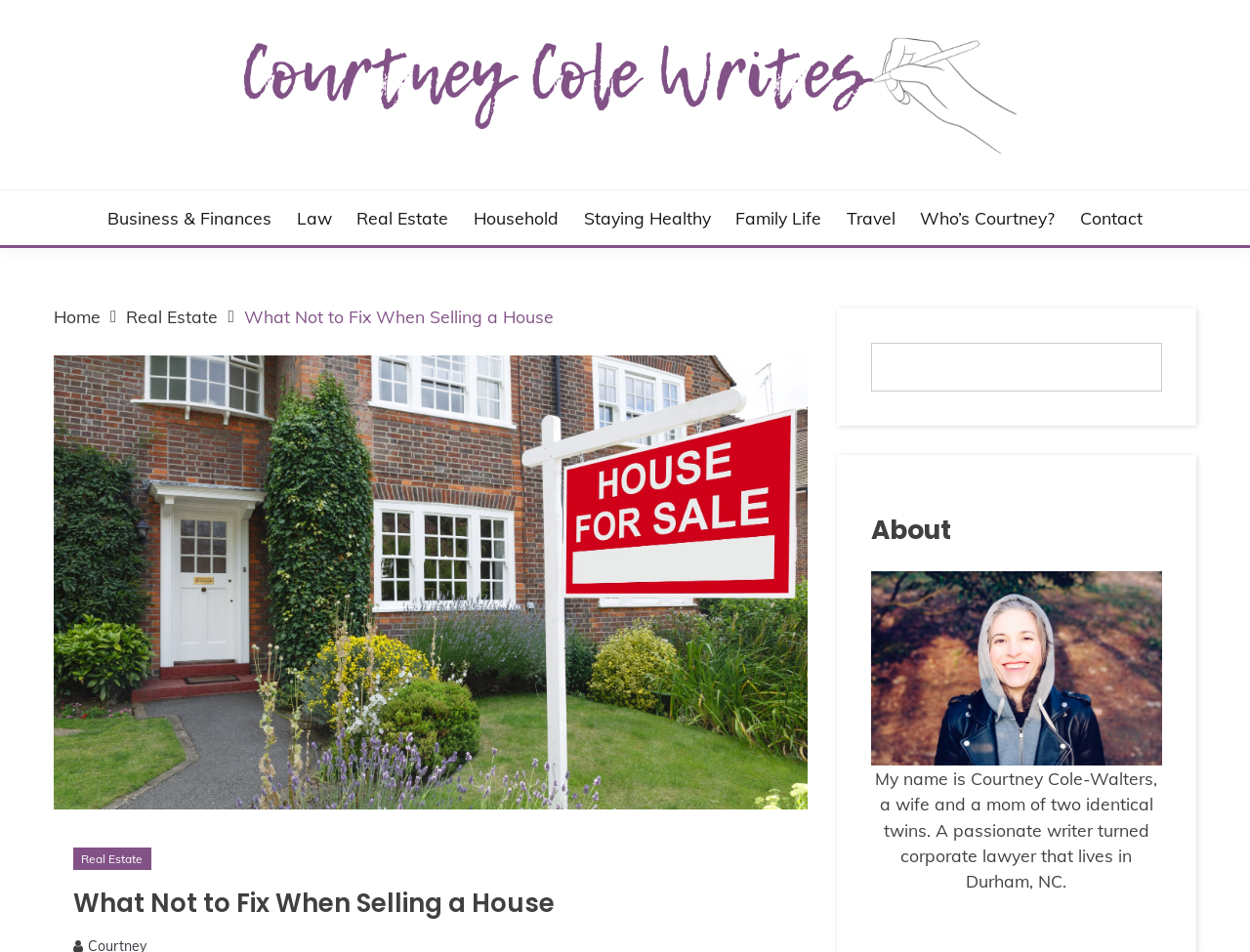Locate the bounding box coordinates of the area that needs to be clicked to fulfill the following instruction: "go to homepage". The coordinates should be in the format of four float numbers between 0 and 1, namely [left, top, right, bottom].

[0.043, 0.036, 0.957, 0.163]